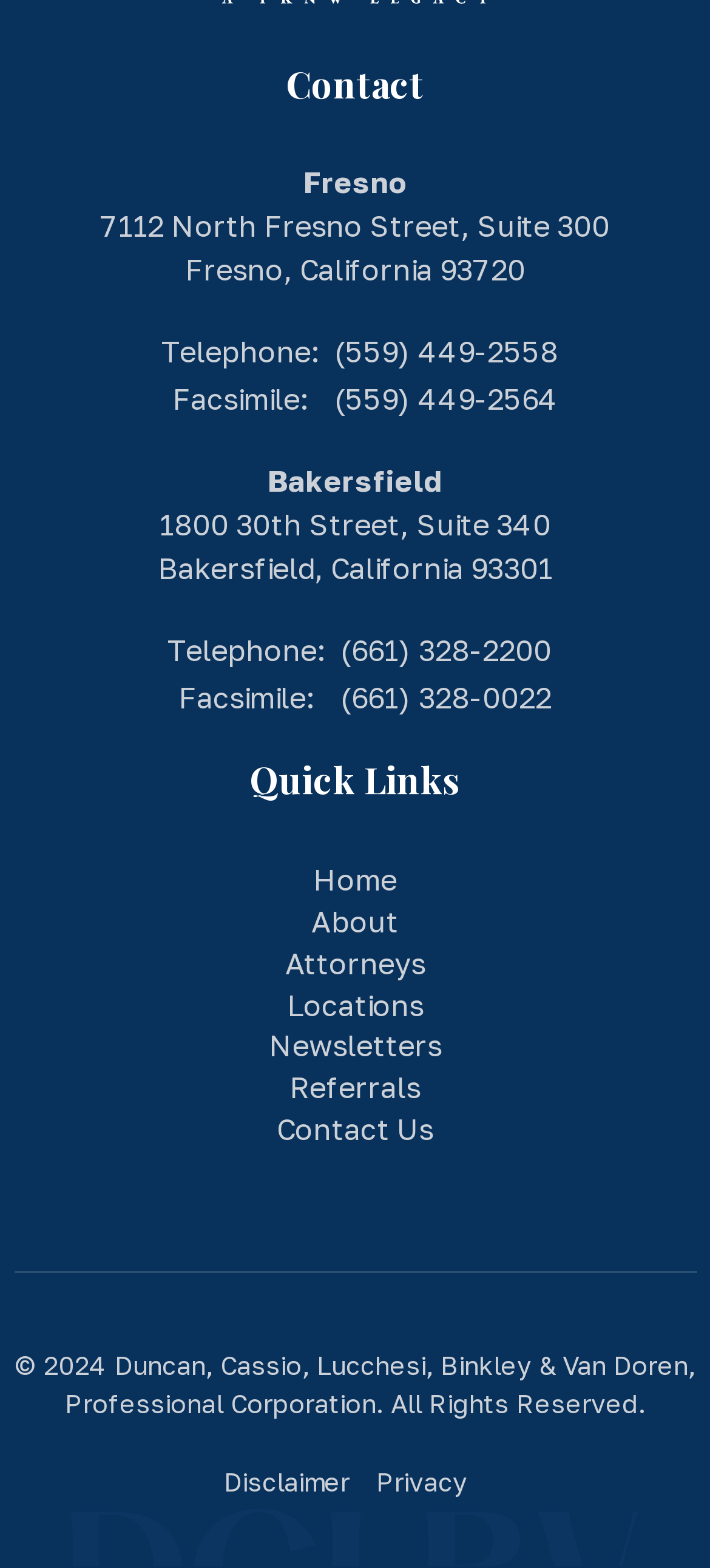What is the facsimile number for the Bakersfield office?
Based on the visual details in the image, please answer the question thoroughly.

I searched for the facsimile number associated with the Bakersfield office location and found it to be (661) 328-0022.